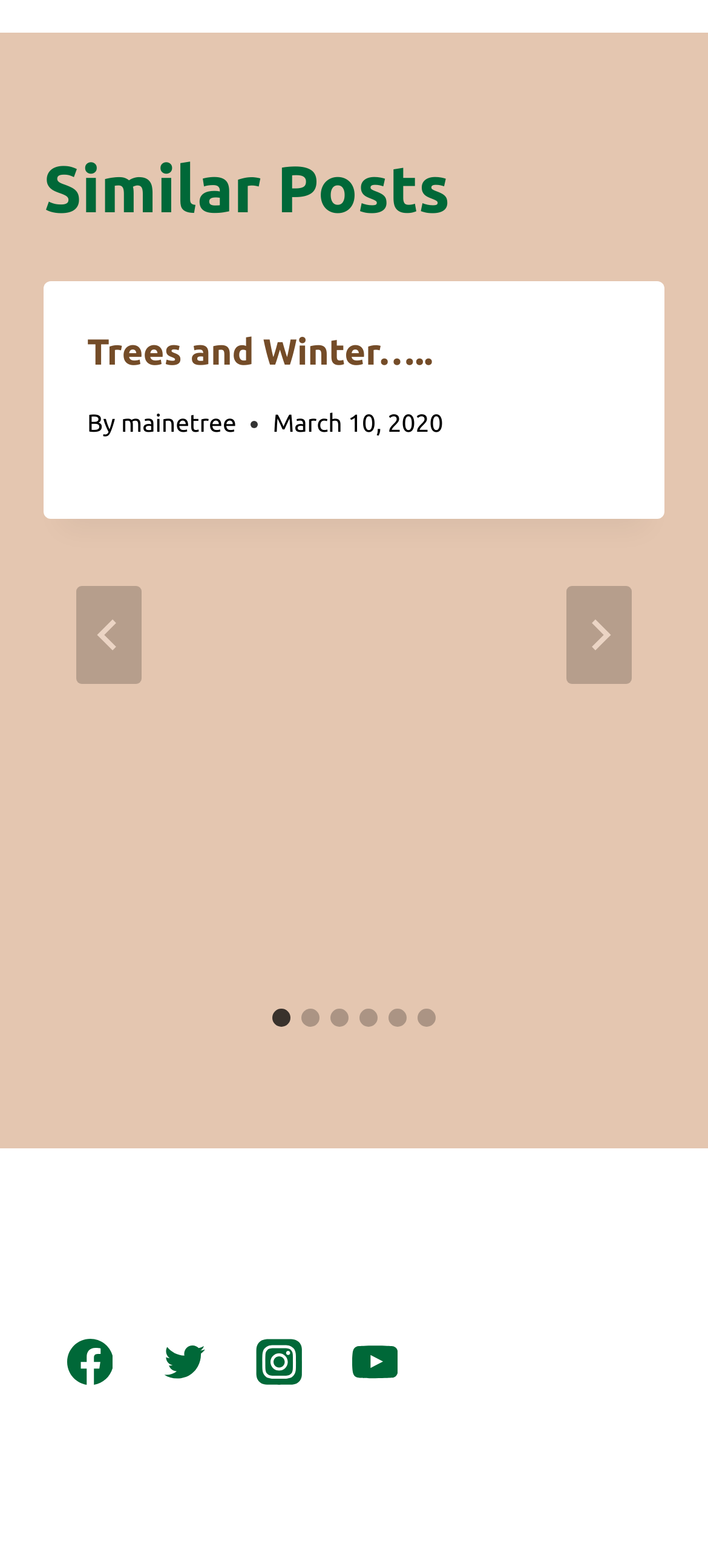Determine the bounding box coordinates of the clickable element to achieve the following action: 'Go to the last slide'. Provide the coordinates as four float values between 0 and 1, formatted as [left, top, right, bottom].

[0.108, 0.373, 0.2, 0.436]